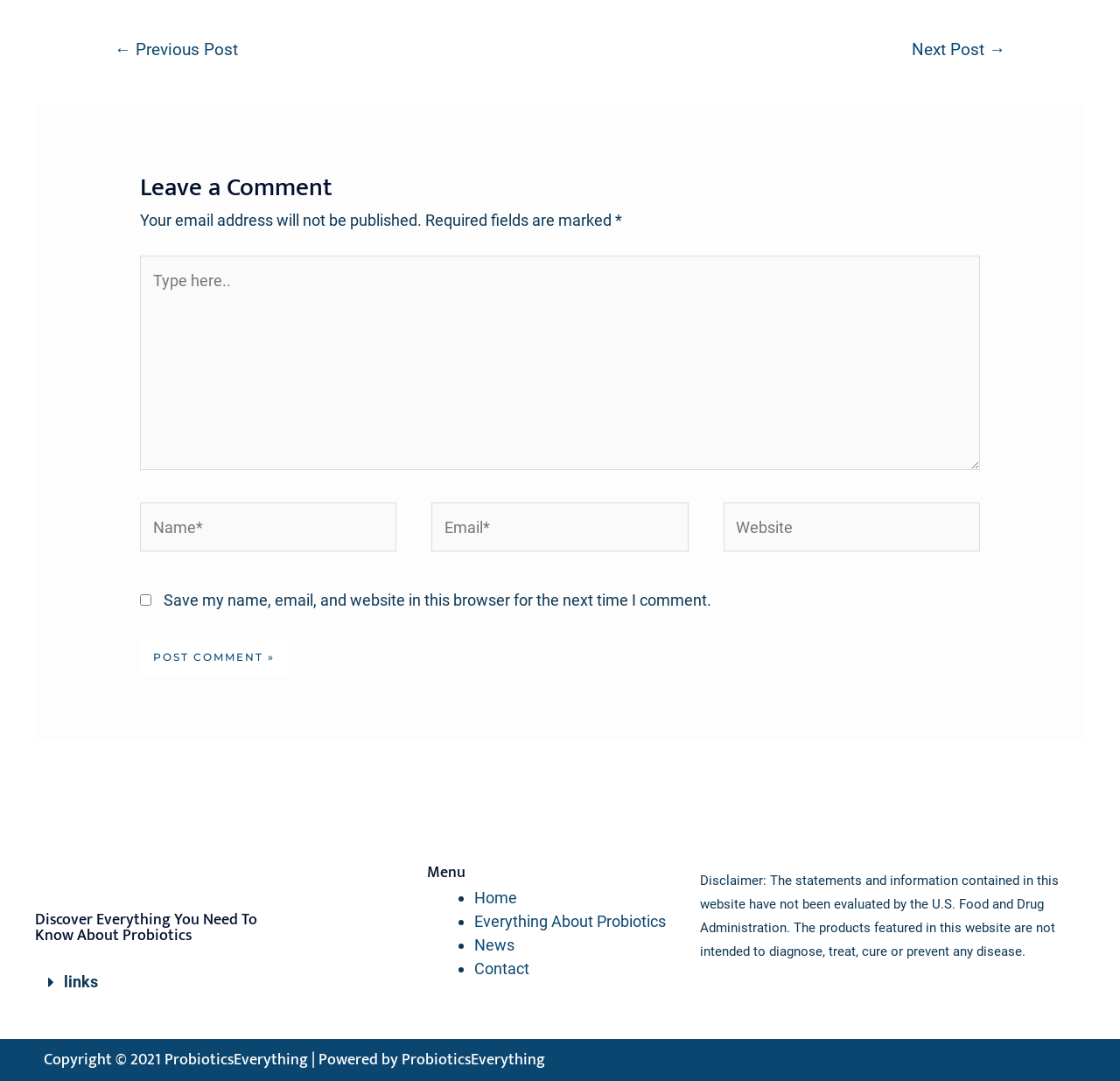Specify the bounding box coordinates of the element's area that should be clicked to execute the given instruction: "Type your name". The coordinates should be four float numbers between 0 and 1, i.e., [left, top, right, bottom].

[0.125, 0.465, 0.354, 0.51]